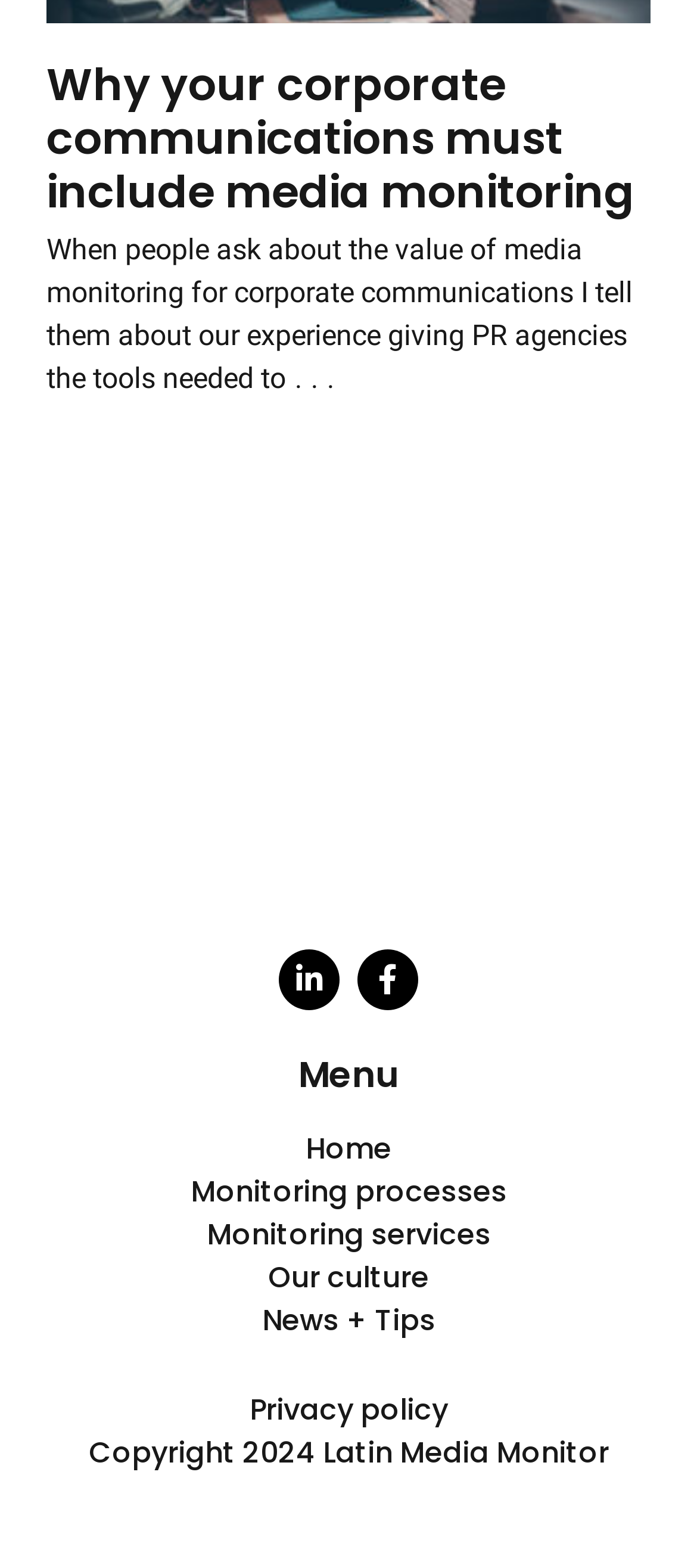What is the company name?
Please use the image to provide a one-word or short phrase answer.

Latin Media Monitor